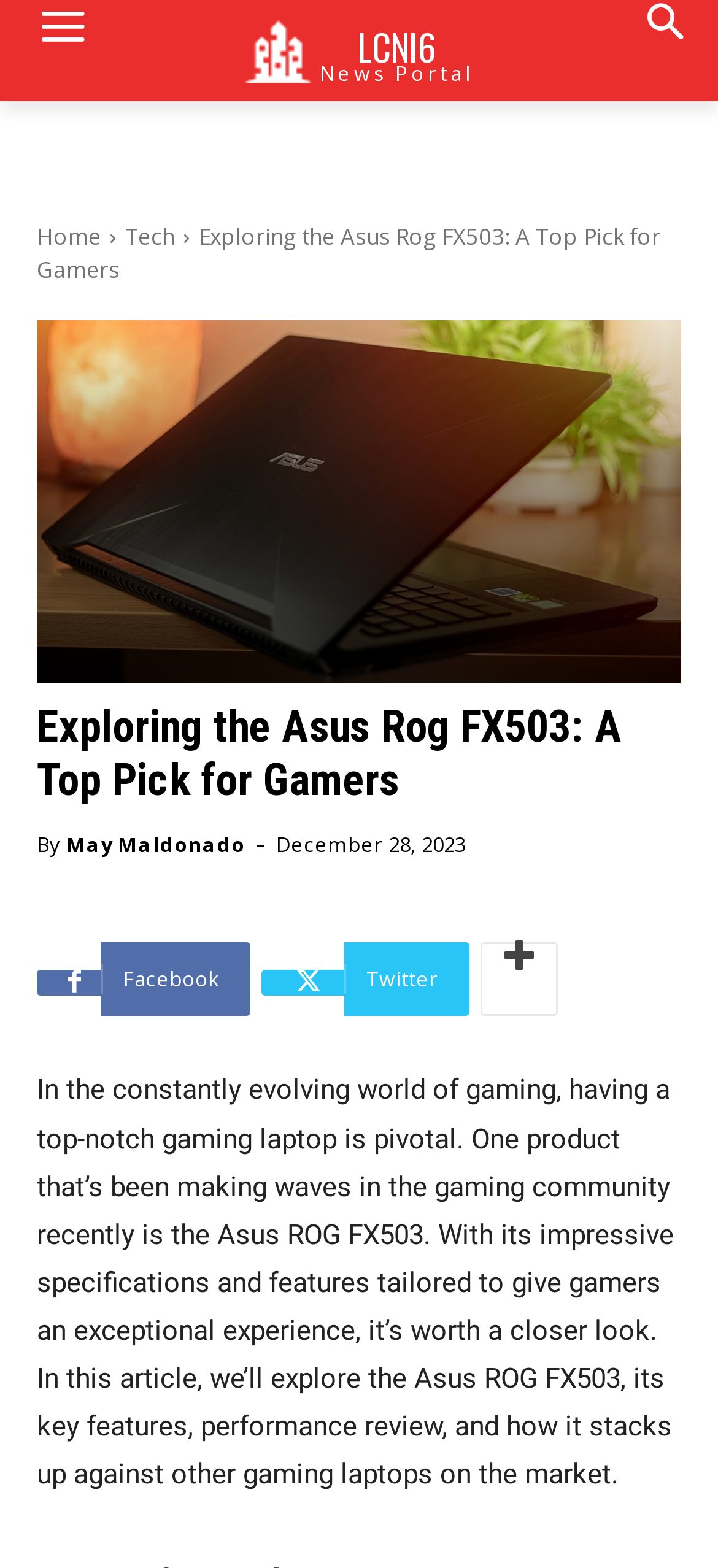Calculate the bounding box coordinates for the UI element based on the following description: "Facebook". Ensure the coordinates are four float numbers between 0 and 1, i.e., [left, top, right, bottom].

[0.051, 0.601, 0.349, 0.648]